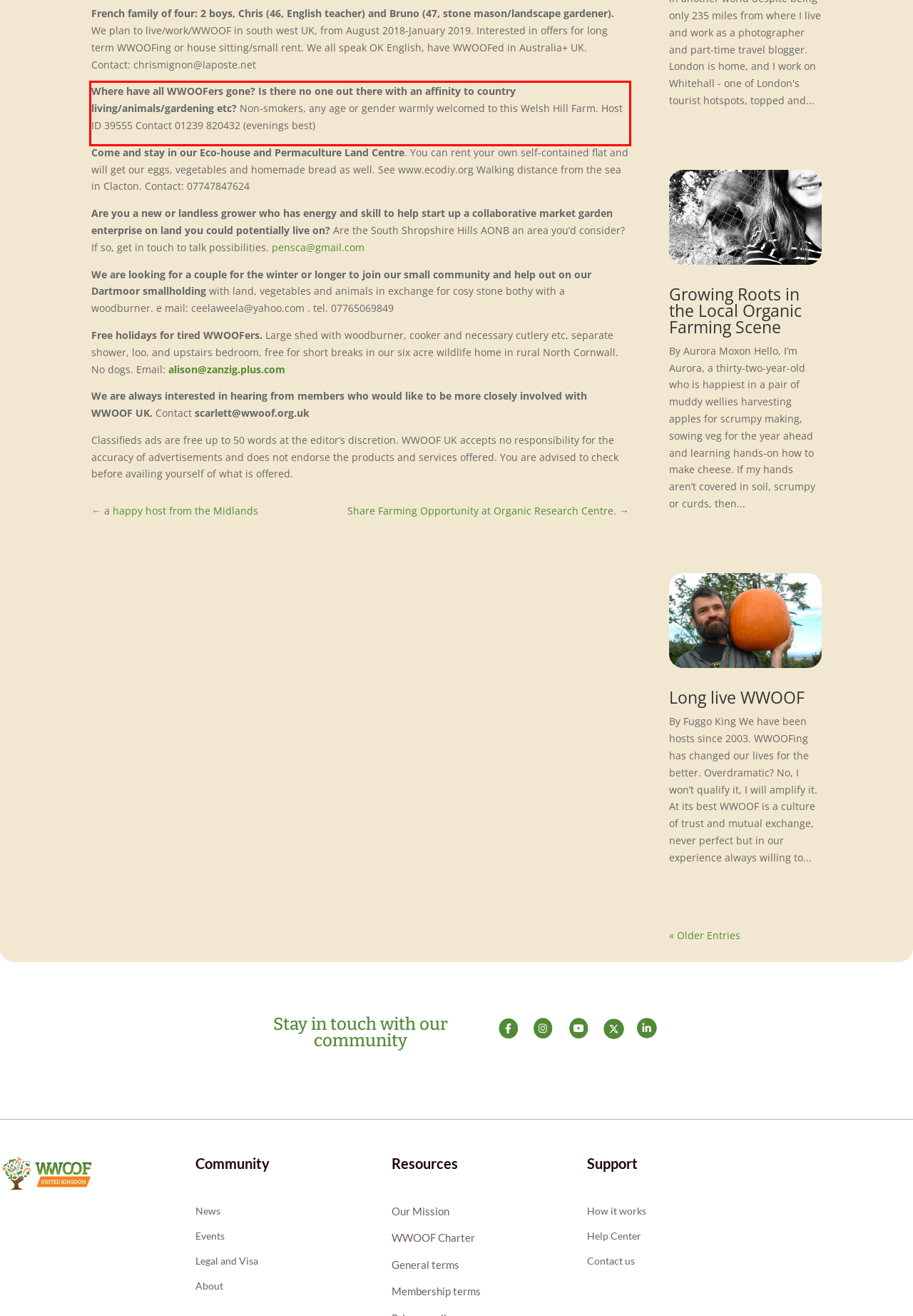You have a screenshot with a red rectangle around a UI element. Recognize and extract the text within this red bounding box using OCR.

Where have all WWOOFers gone? Is there no one out there with an affinity to country living/animals/gardening etc? Non-smokers, any age or gender warmly welcomed to this Welsh Hill Farm. Host ID 39555 Contact 01239 820432 (evenings best)